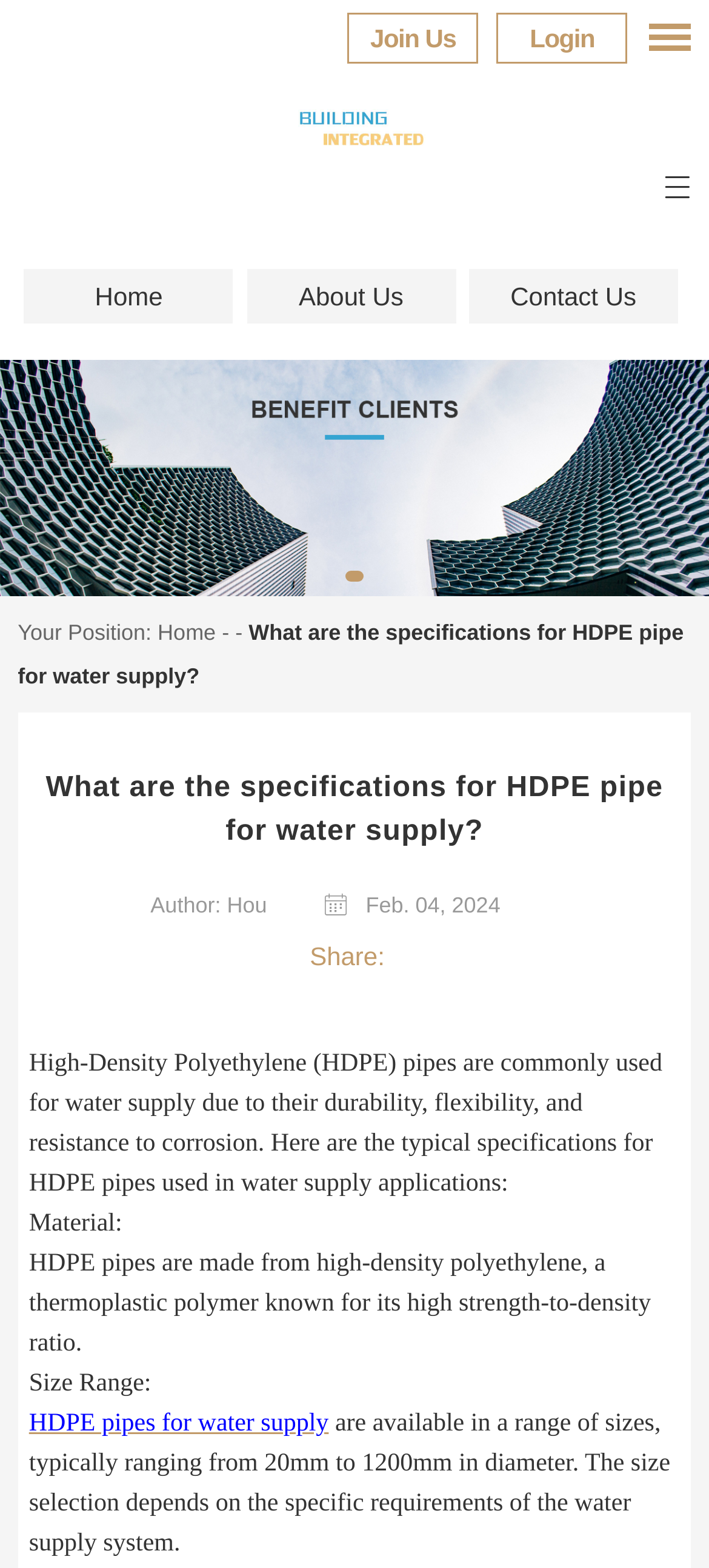Can you specify the bounding box coordinates for the region that should be clicked to fulfill this instruction: "Learn more about HDPE pipes for water supply".

[0.041, 0.898, 0.464, 0.916]